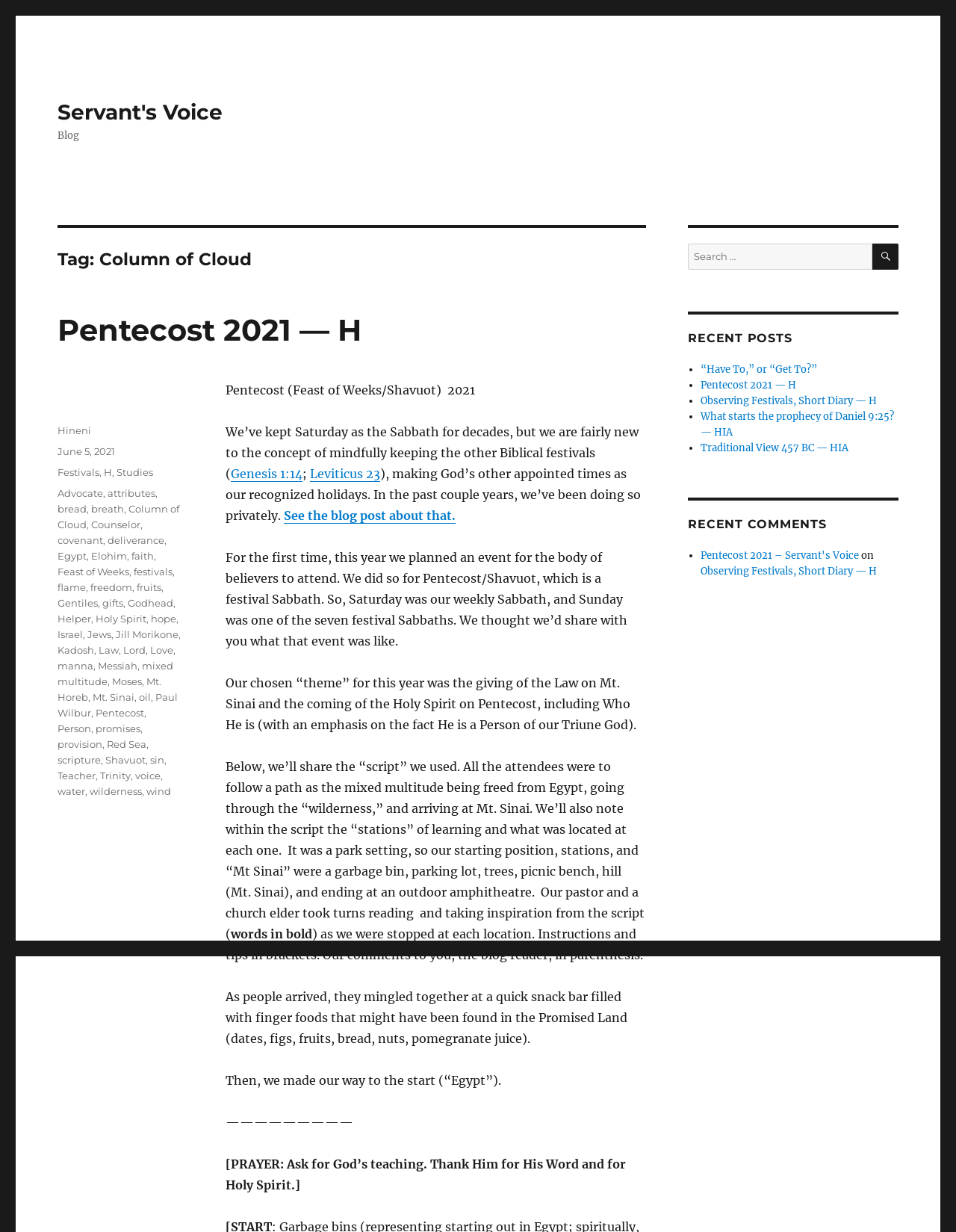Identify and extract the main heading of the webpage.

Tag: Column of Cloud